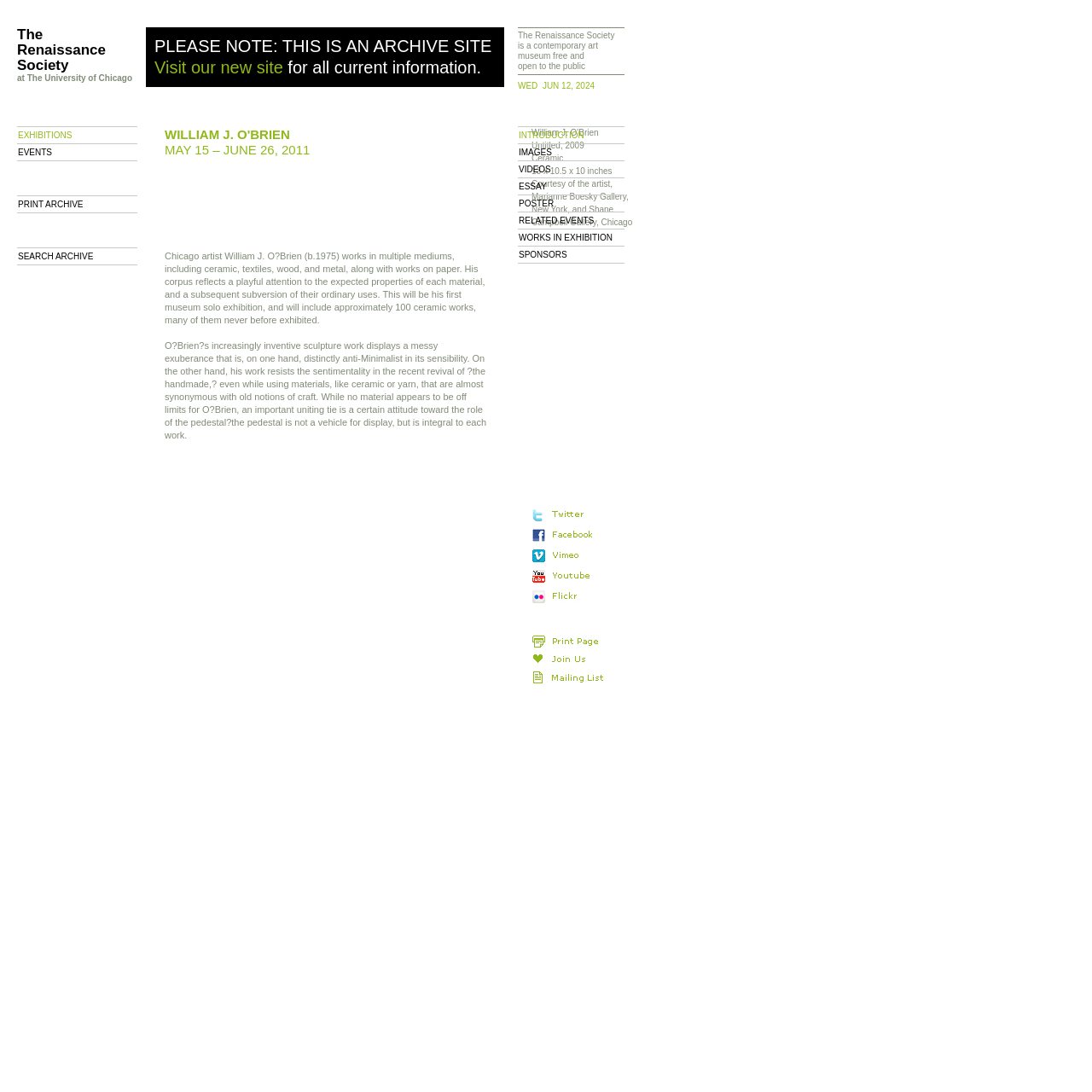Please identify the coordinates of the bounding box that should be clicked to fulfill this instruction: "Check related events".

[0.474, 0.195, 0.572, 0.21]